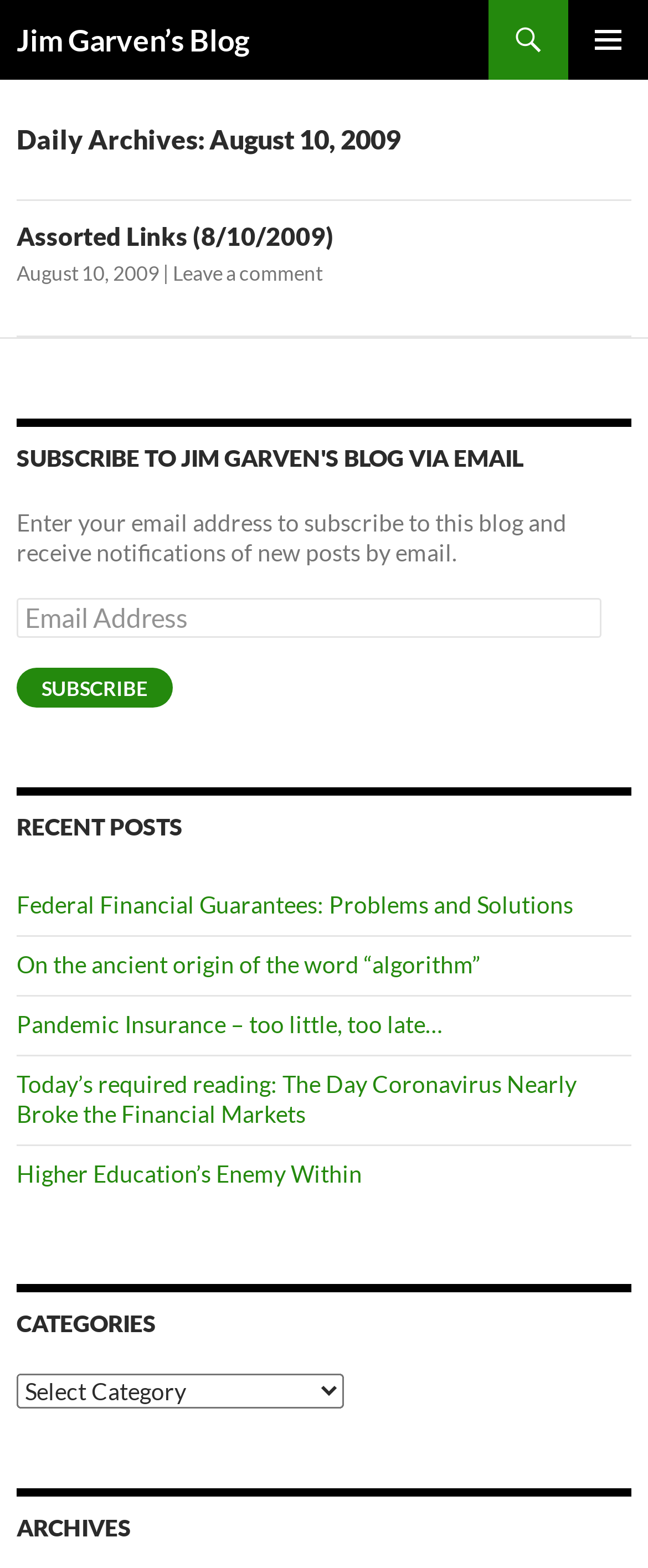How many categories are listed?
Please provide an in-depth and detailed response to the question.

The categories section is located near the bottom of the page, and it contains a combobox labeled as 'Categories', but the number of categories is not explicitly listed.